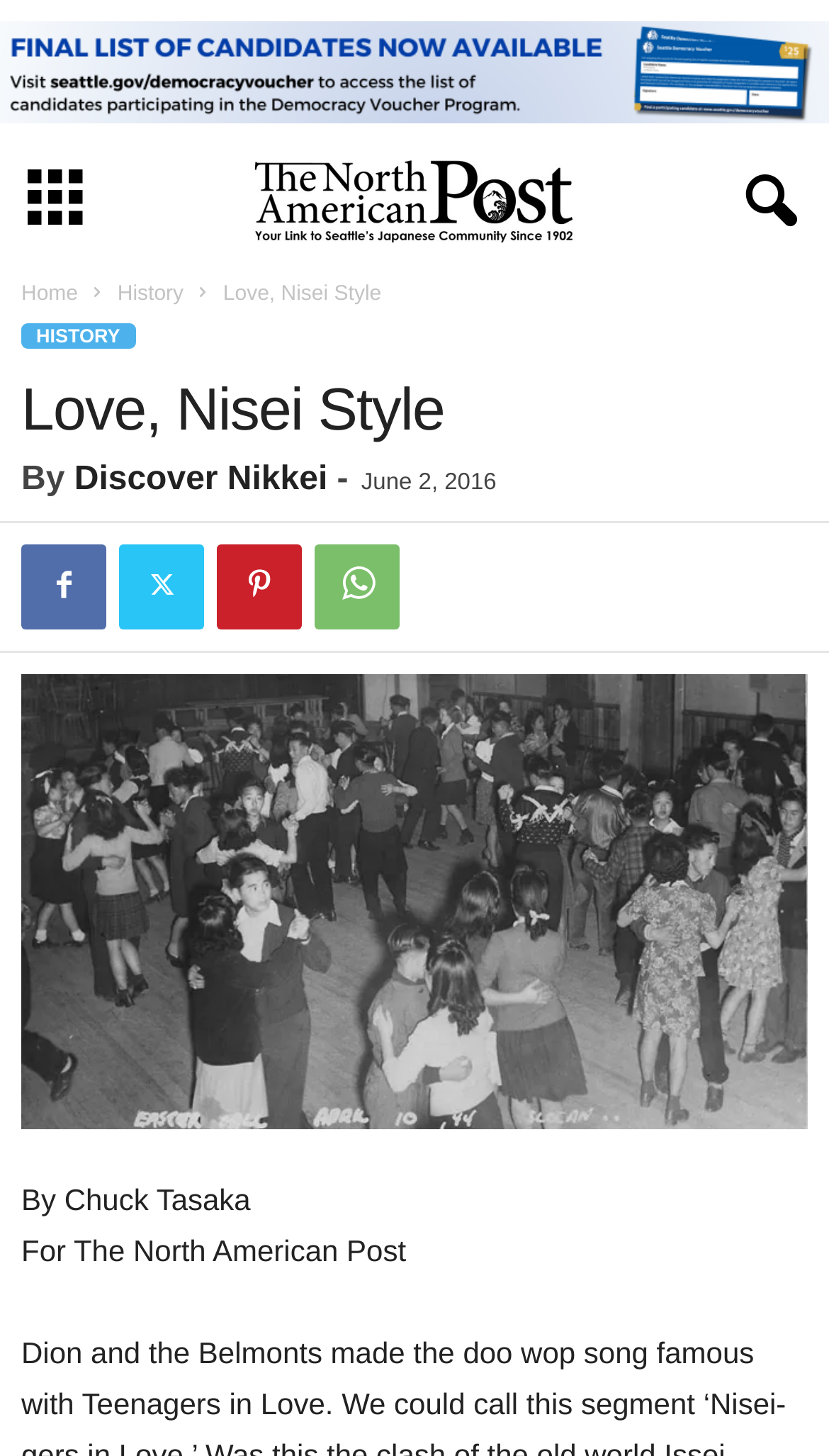Determine the main text heading of the webpage and provide its content.

Love, Nisei Style